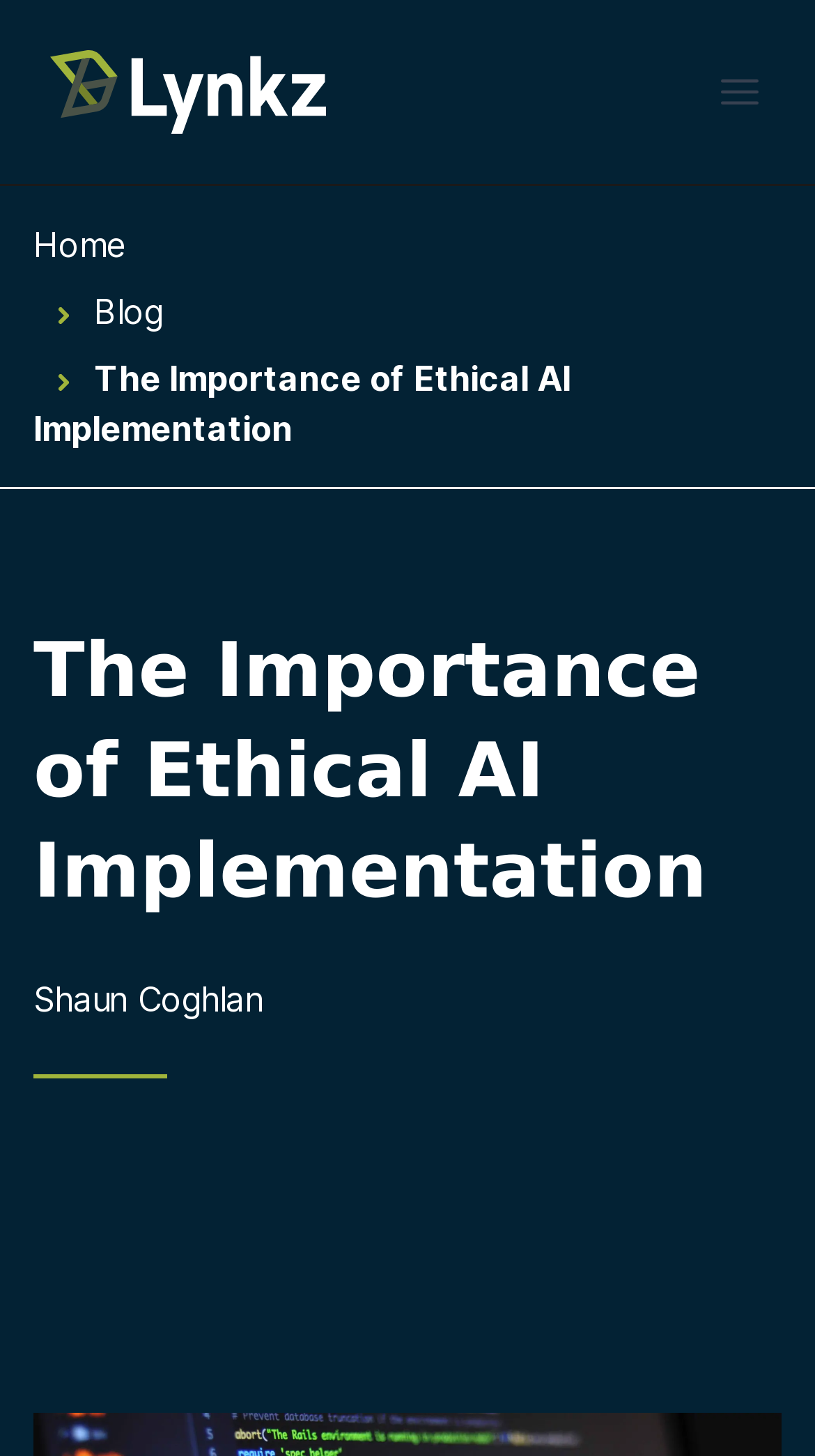Provide the bounding box coordinates of the UI element this sentence describes: "Open main menu".

[0.851, 0.032, 0.964, 0.095]